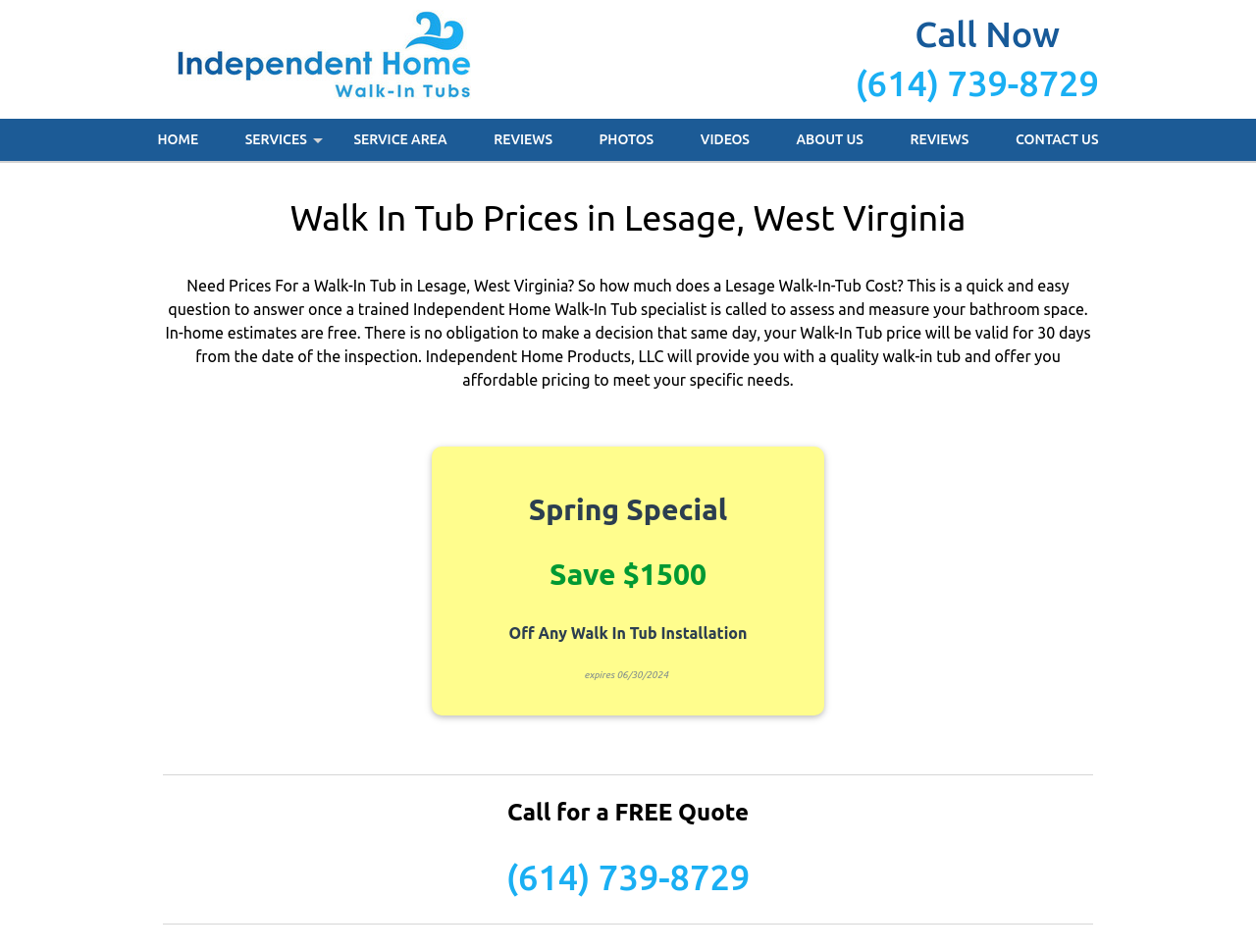Find and extract the text of the primary heading on the webpage.

Call Now (614) 739-8729